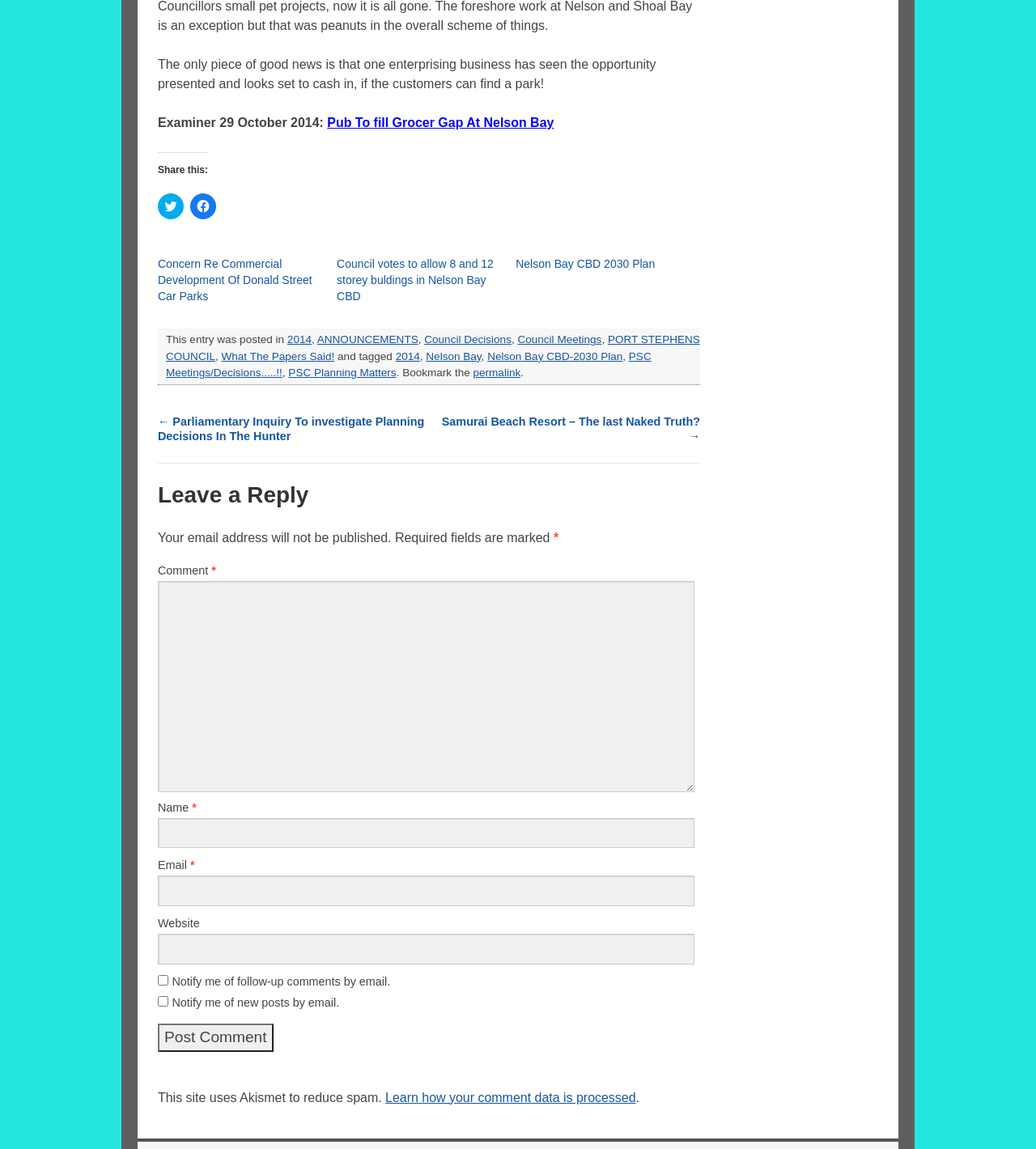Specify the bounding box coordinates of the region I need to click to perform the following instruction: "Click on Home". The coordinates must be four float numbers in the range of 0 to 1, i.e., [left, top, right, bottom].

None